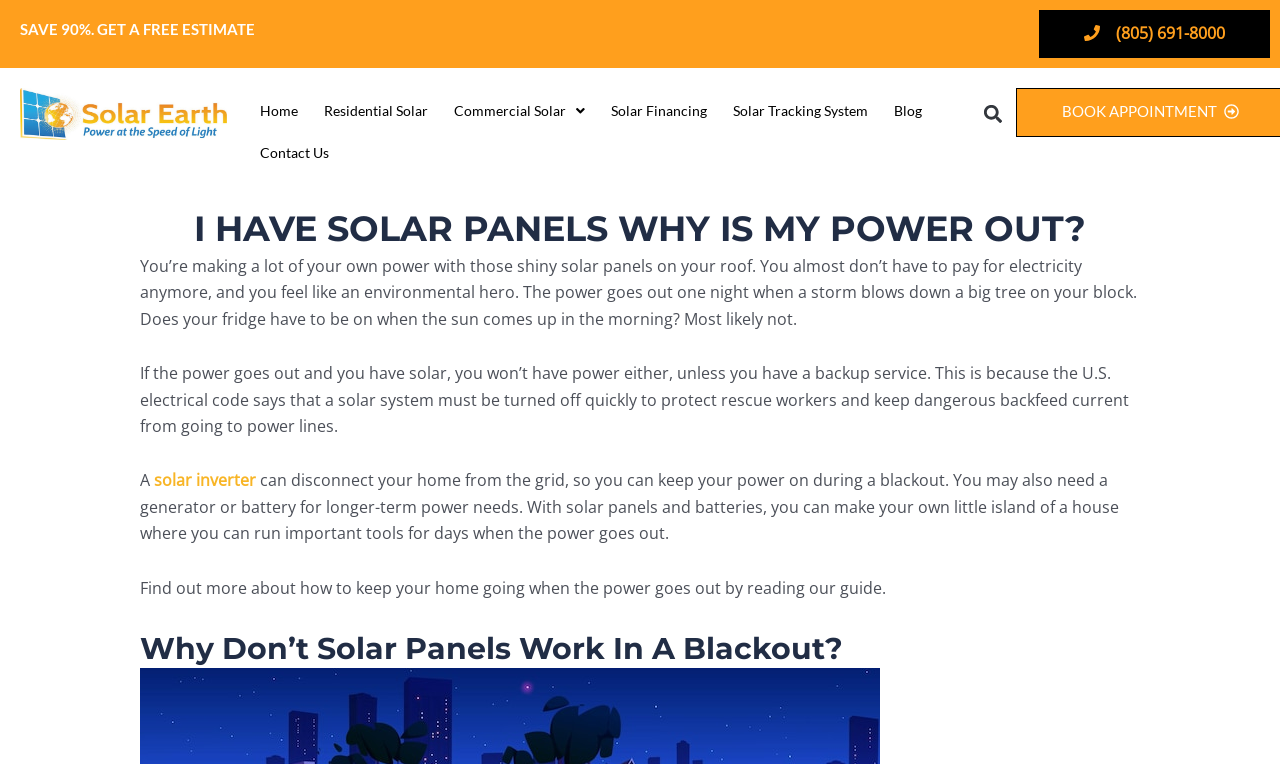Determine the bounding box coordinates for the clickable element required to fulfill the instruction: "Read the guide on keeping your home powered during a blackout". Provide the coordinates as four float numbers between 0 and 1, i.e., [left, top, right, bottom].

[0.109, 0.755, 0.692, 0.783]